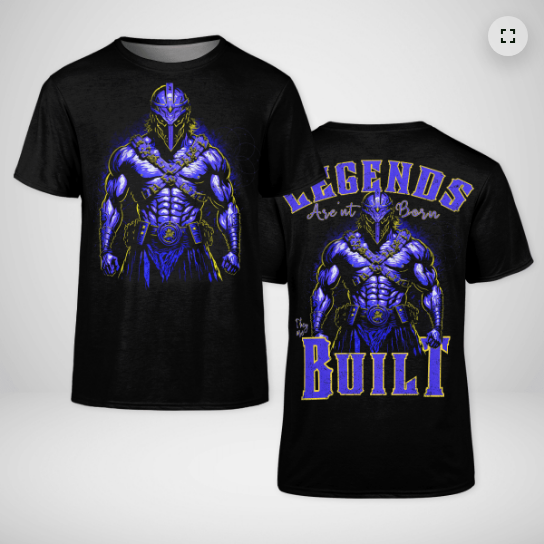Break down the image and provide a full description, noting any significant aspects.

The image features a striking black t-shirt showcasing a dynamic design that captures attention from all angles. The front displays a powerful graphic of a muscular figure adorned in armor, exuding strength and determination, complemented by blue detailing. The back of the shirt features bold text that states "LEGENDS Aren't Born They Are BUILT," emphasizing an empowering message. This shirt is a part of the "BILLIONAIRE EGO" collection, aiming to inspire and motivate wearers. It's a perfect choice for those looking to make a bold fashion statement while expressing their dedication to strength and resilience.